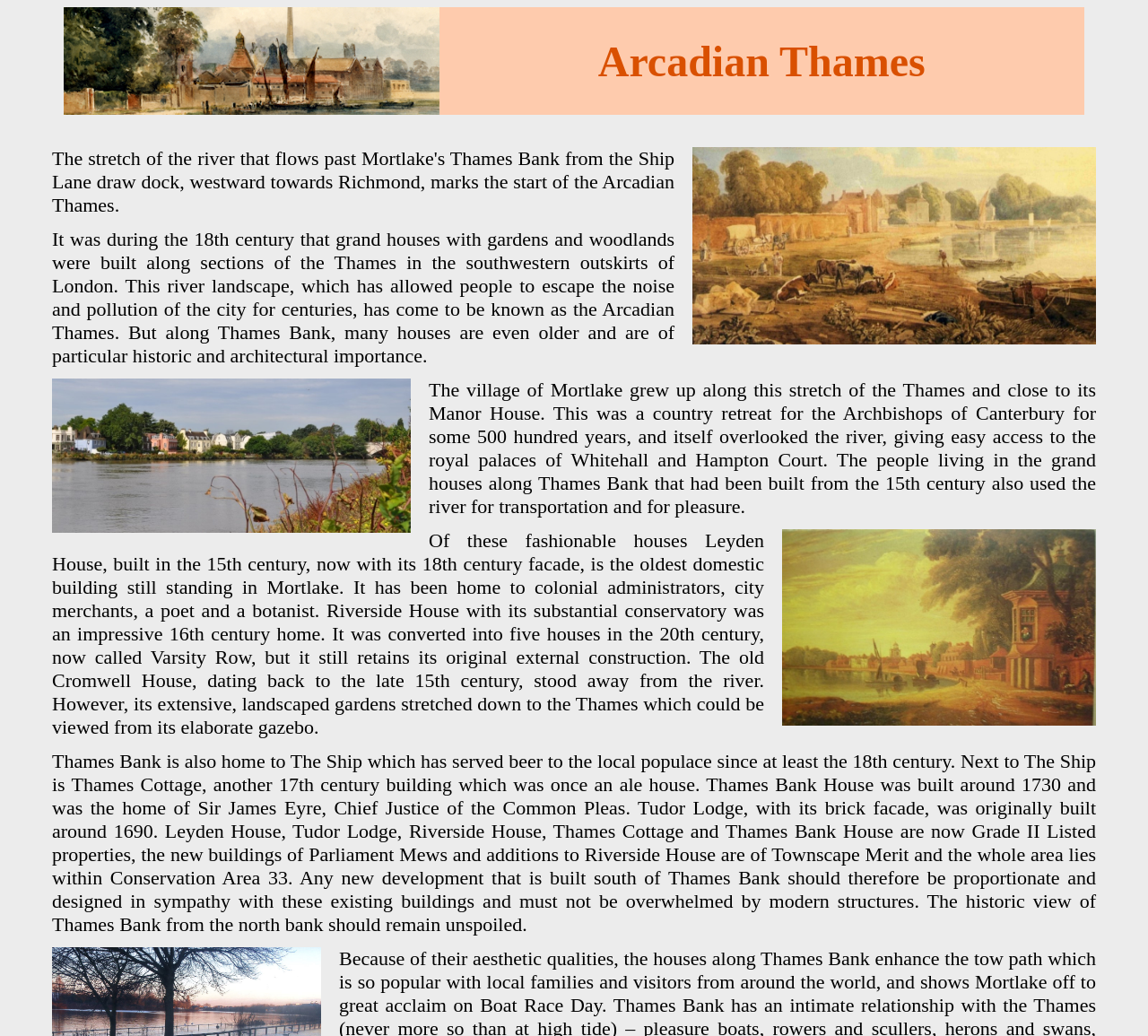Explain the features and main sections of the webpage comprehensively.

The webpage is about the history of Mortlake, specifically focusing on the Arcadian Thames, a scenic river landscape in the southwestern outskirts of London. At the top of the page, there is a header section with an image on the left and a heading "Arcadian Thames" on the right. 

Below the header, there is a large image taking up most of the width of the page. 

The main content of the page is divided into four sections of text, each describing a different aspect of Mortlake's history. The first section explains how grand houses with gardens and woodlands were built along the Thames in the 18th century, creating the Arcadian Thames. 

To the left of this text, there is a smaller image related to Arcadia. 

The second section describes the village of Mortlake, its Manor House, and the historic use of the river for transportation and pleasure. 

Below this text, there is another image related to Arcadia. 

The third section focuses on the historic houses along Thames Bank, including Leyden House, Riverside House, and others, which are now Grade II Listed properties. 

The fourth and final section discusses the importance of preserving the historic view of Thames Bank and ensuring that any new development is proportionate and designed in sympathy with the existing buildings.